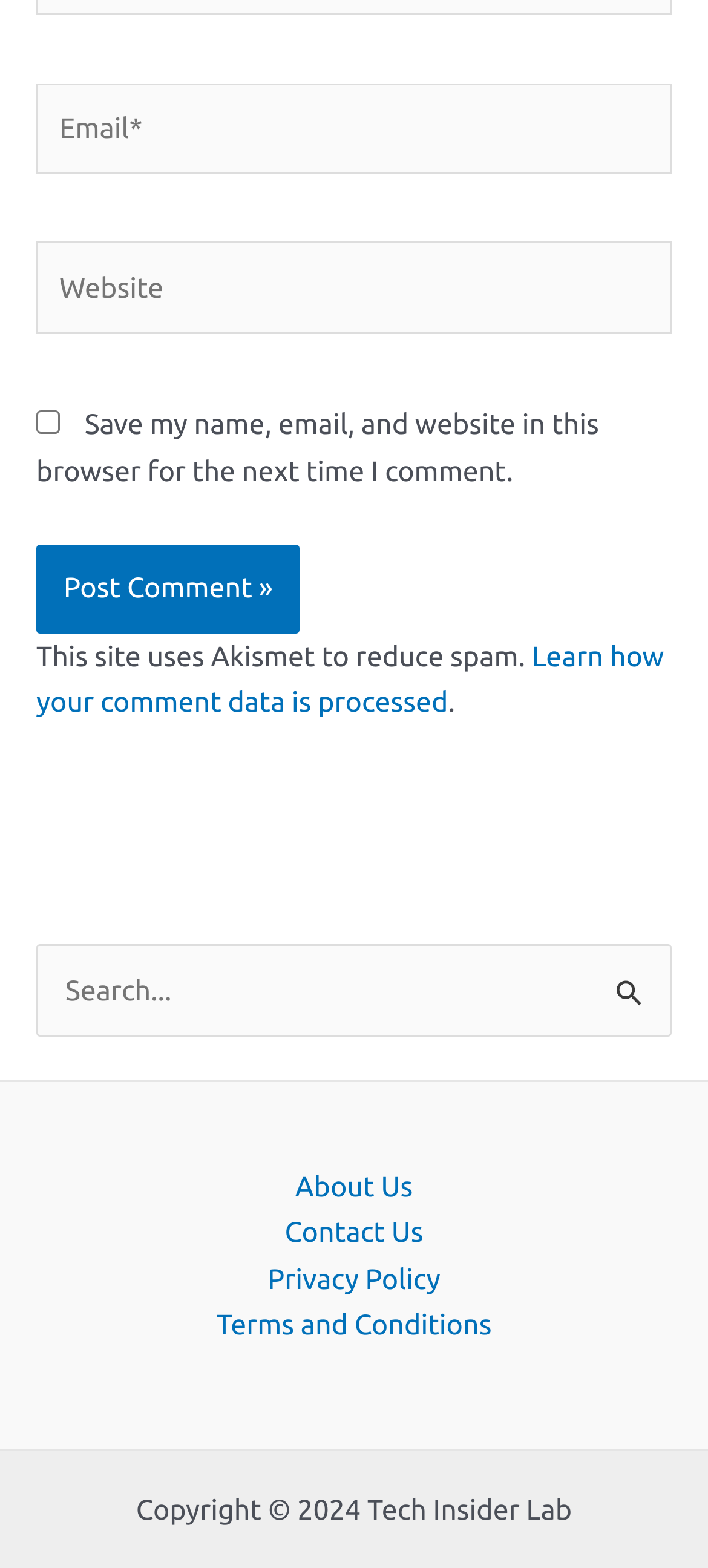Please determine the bounding box coordinates for the UI element described here. Use the format (top-left x, top-left y, bottom-right x, bottom-right y) with values bounded between 0 and 1: parent_node: Search for: name="s" placeholder="Search..."

[0.051, 0.602, 0.949, 0.662]